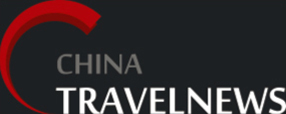Consider the image and give a detailed and elaborate answer to the question: 
What typeface is used for the word 'TRAVELNEWS'?

The word 'TRAVELNEWS' is displayed in a clean, modern typeface, emphasizing the platform's focus on delivering timely and relevant news pertaining to travel, tourism, and related sectors.